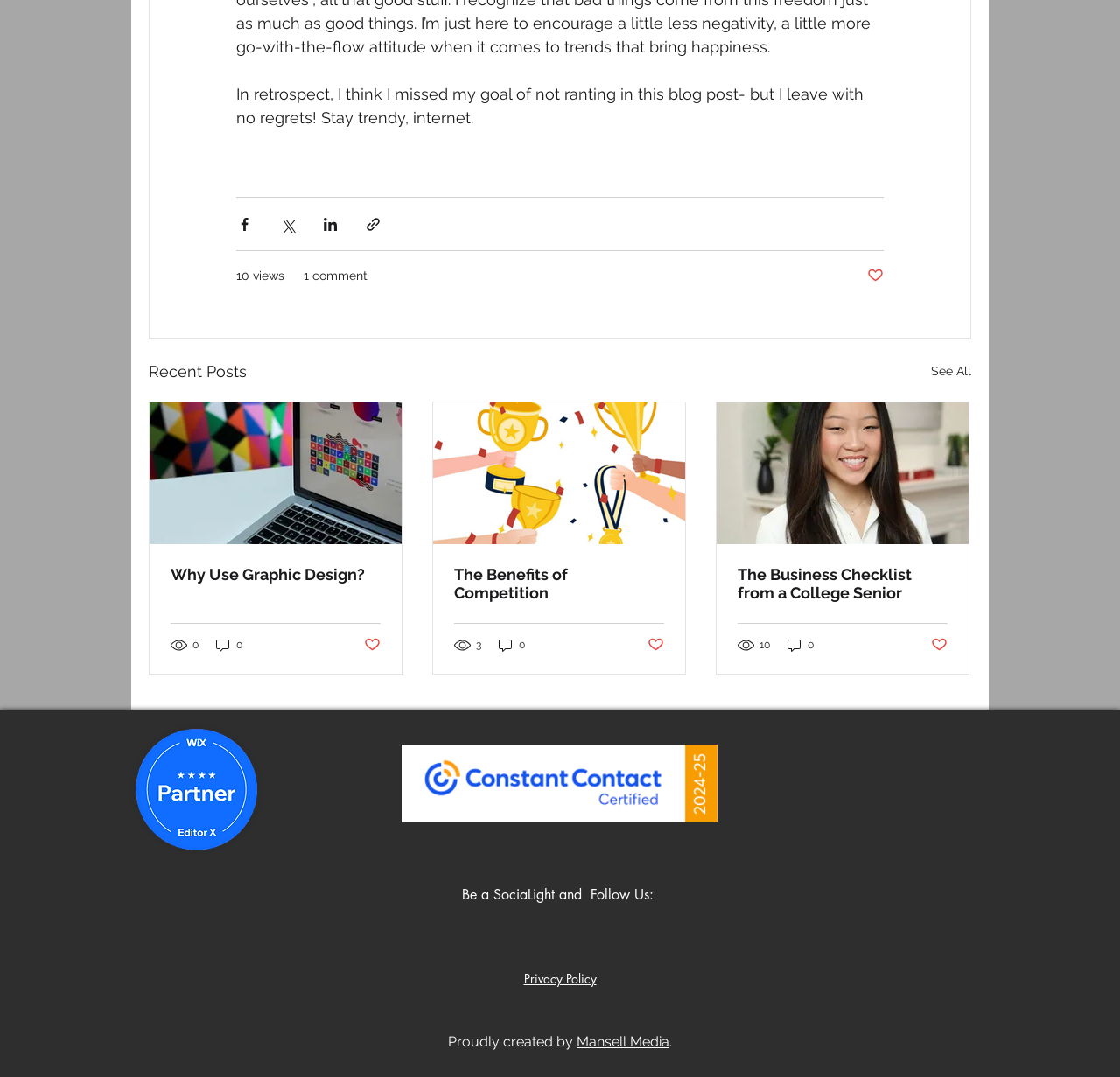Pinpoint the bounding box coordinates for the area that should be clicked to perform the following instruction: "View the privacy policy".

[0.468, 0.903, 0.532, 0.916]